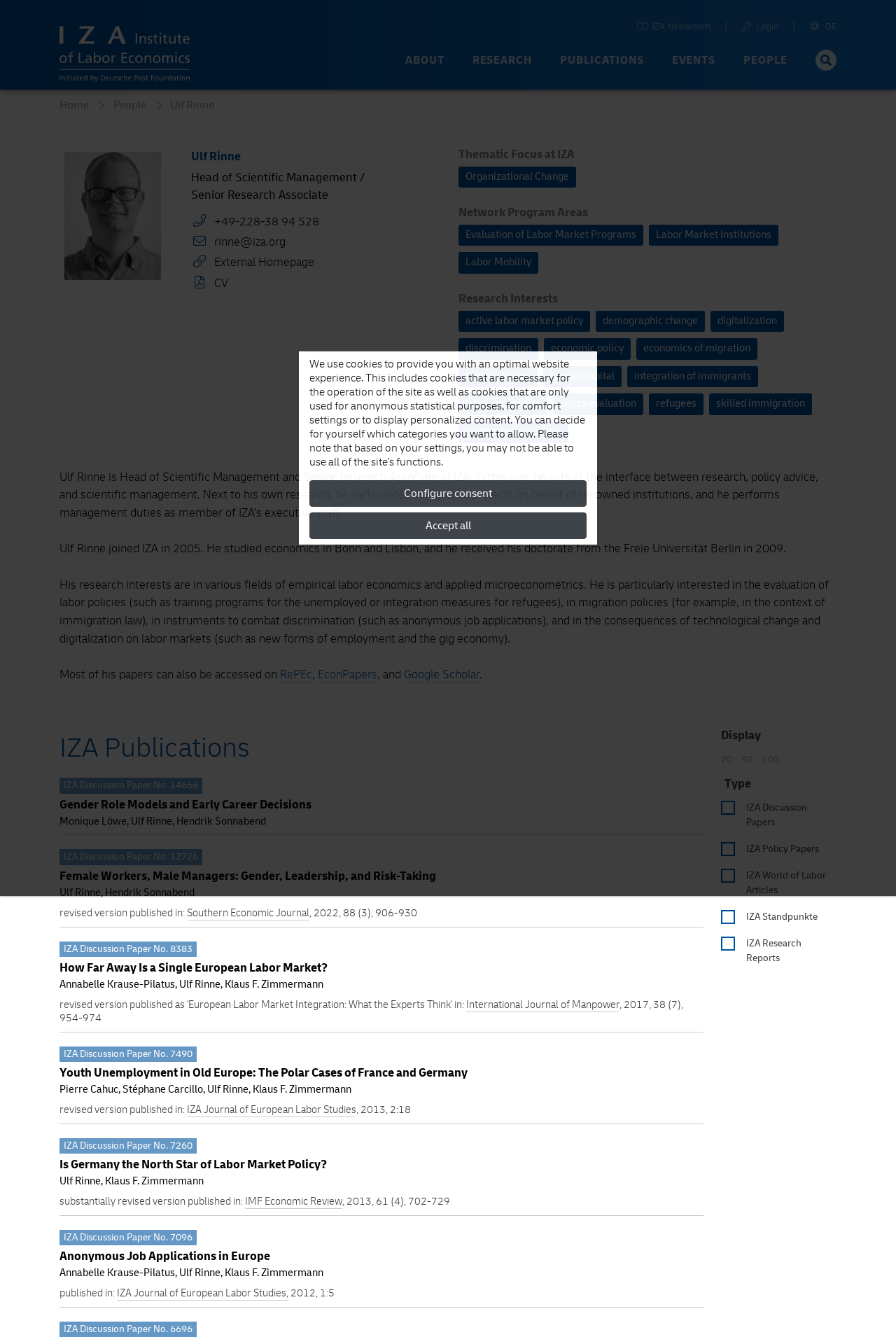Please identify the bounding box coordinates of the element that needs to be clicked to execute the following command: "Read the publication 'Youth Unemployment in Old Europe: The Polar Cases of France and Germany'". Provide the bounding box using four float numbers between 0 and 1, formatted as [left, top, right, bottom].

[0.066, 0.797, 0.522, 0.808]